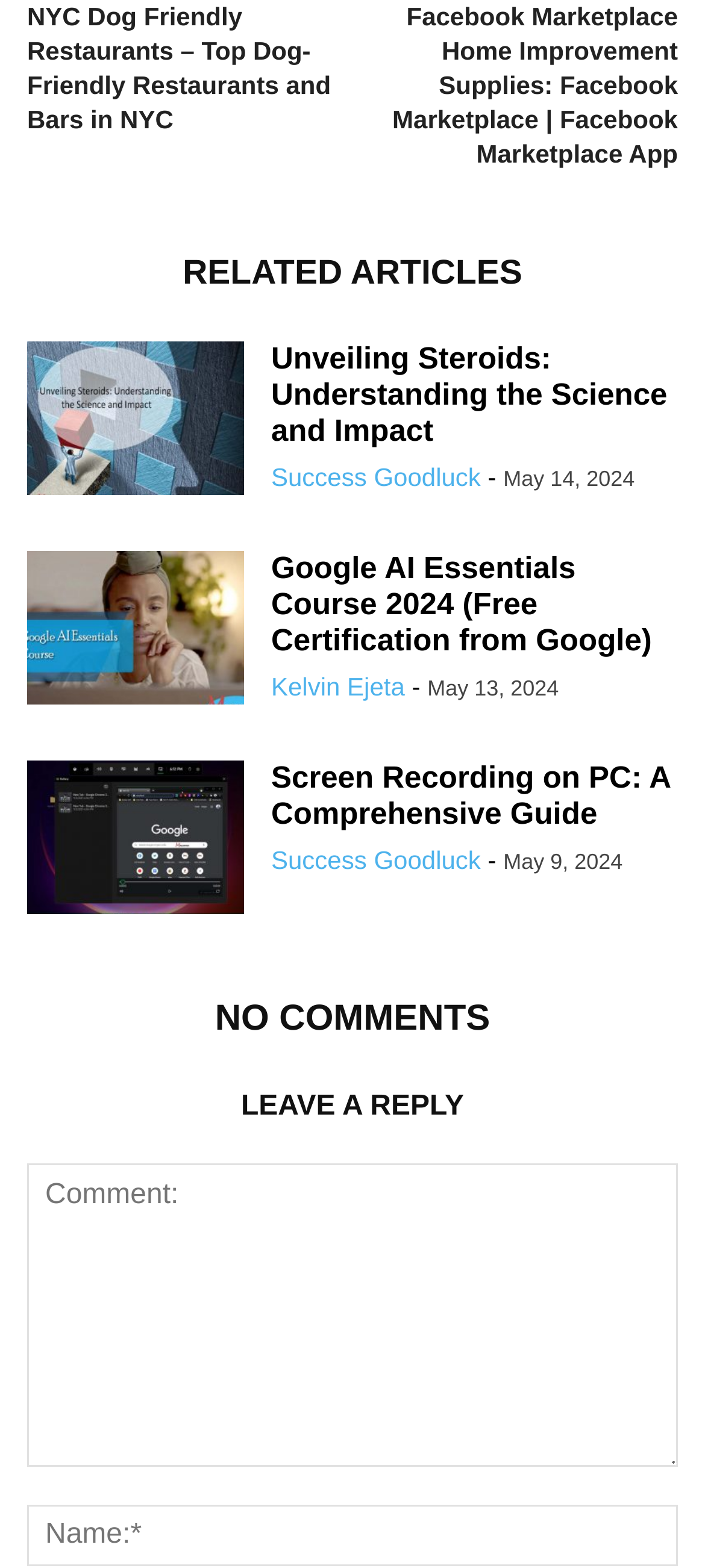What is the title of the second related article?
Refer to the image and provide a one-word or short phrase answer.

Google AI Essentials Course 2024